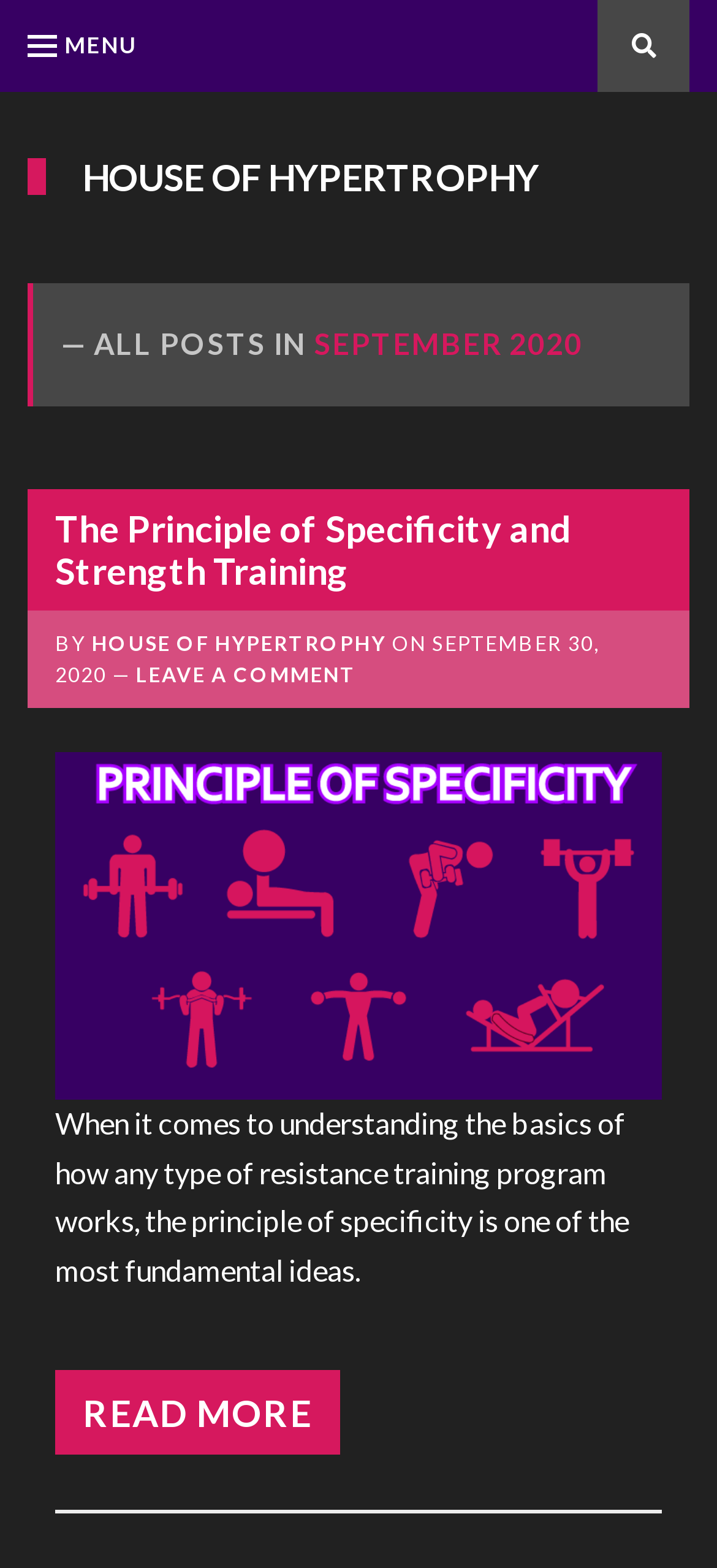Extract the main title from the webpage.

ALL POSTS IN SEPTEMBER 2020